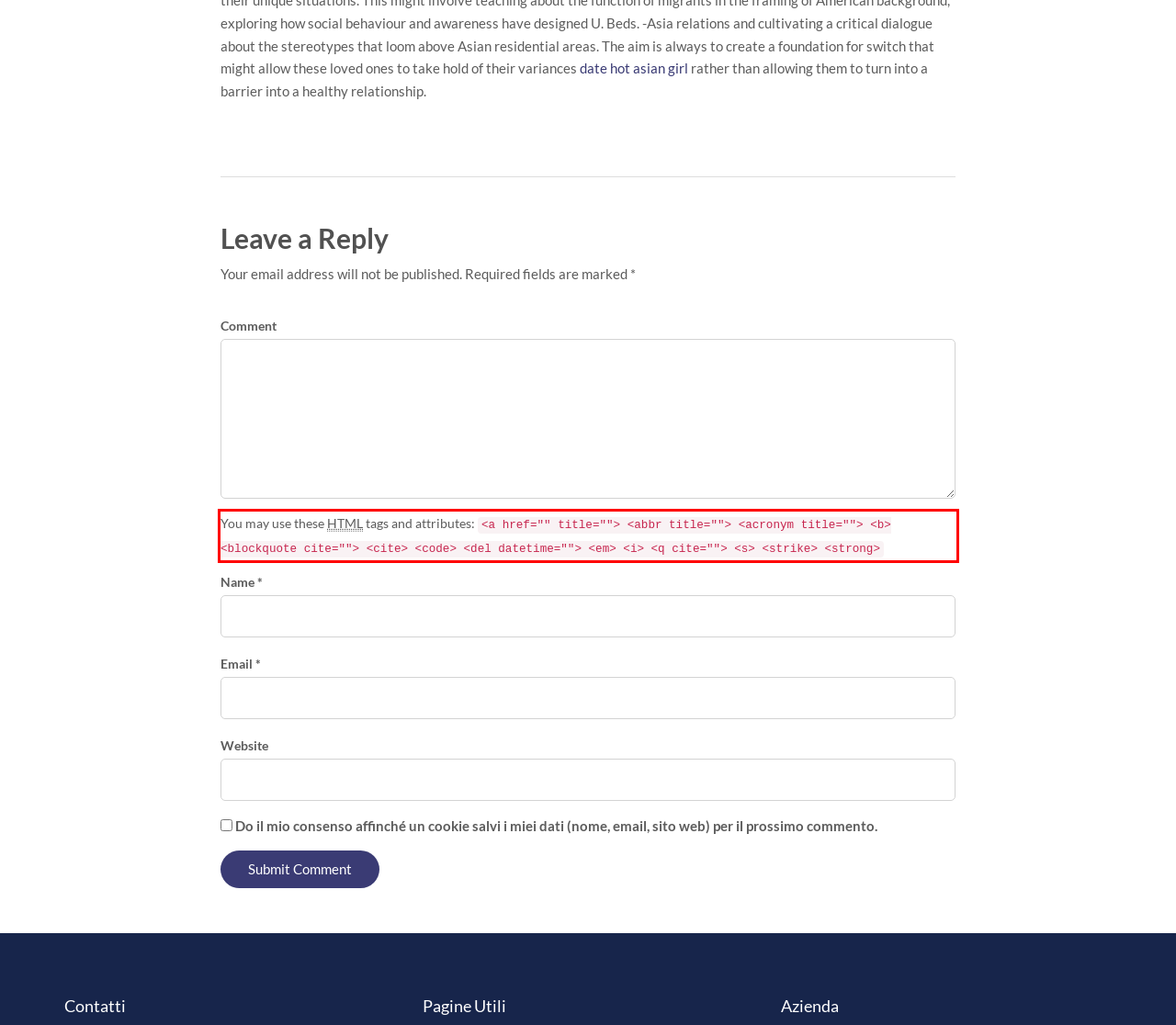You have a webpage screenshot with a red rectangle surrounding a UI element. Extract the text content from within this red bounding box.

You may use these HTML tags and attributes: <a href="" title=""> <abbr title=""> <acronym title=""> <b> <blockquote cite=""> <cite> <code> <del datetime=""> <em> <i> <q cite=""> <s> <strike> <strong>